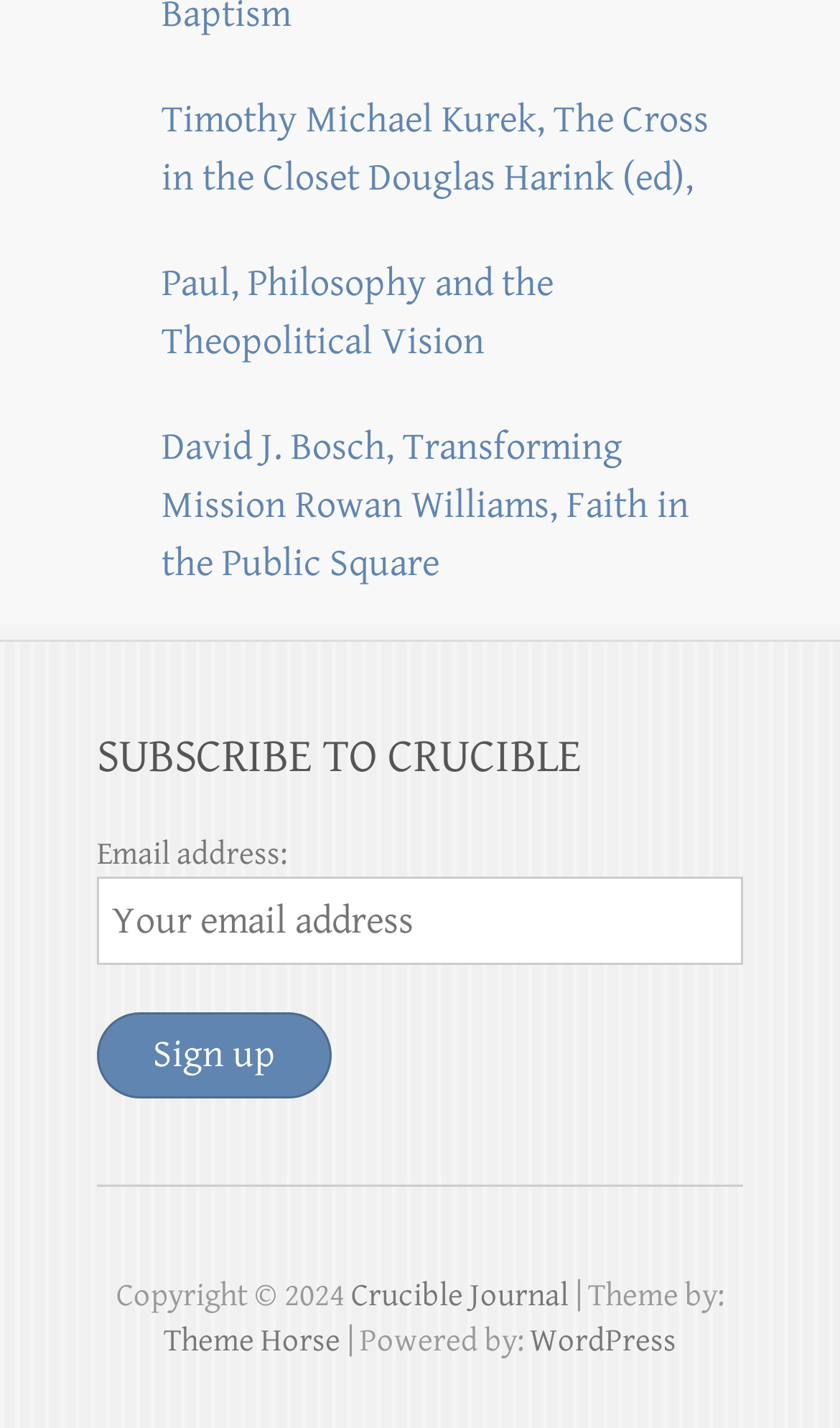Using the webpage screenshot and the element description WordPress, determine the bounding box coordinates. Specify the coordinates in the format (top-left x, top-left y, bottom-right x, bottom-right y) with values ranging from 0 to 1.

[0.631, 0.926, 0.805, 0.951]